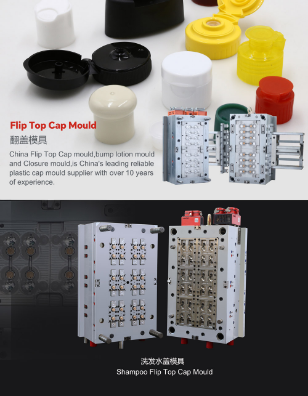Reply to the question with a brief word or phrase: What is the language of the additional text?

Chinese